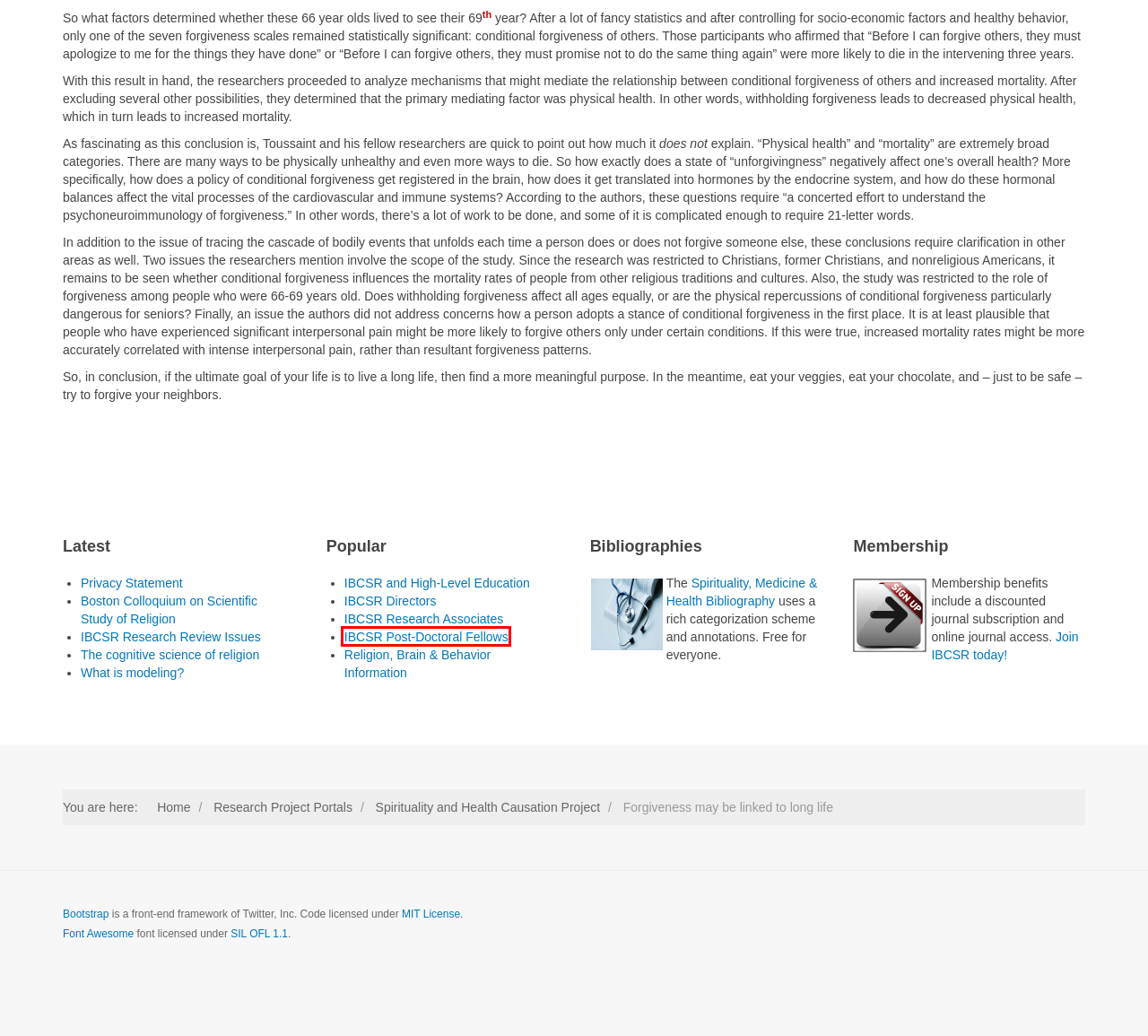Observe the provided screenshot of a webpage that has a red rectangle bounding box. Determine the webpage description that best matches the new webpage after clicking the element inside the red bounding box. Here are the candidates:
A. IBCSR Post-Doctoral Fellows - Institute for the Bio-Cultural Study of Religion
B. IBCSR Research Associates - Institute for the Bio-Cultural Study of Religion
C. IBCSR and High-Level Education - Institute for the Bio-Cultural Study of Religion
D. IBCSR Directors - Institute for the Bio-Cultural Study of Religion
E. Privacy Statement - Institute for the Bio-Cultural Study of Religion
F. Forgive to live: forgiveness, health, and longevity - PubMed
G. The cognitive science of religion - Institute for the Bio-Cultural Study of Religion
H. bootstrap/LICENSE at main · twbs/bootstrap · GitHub

A